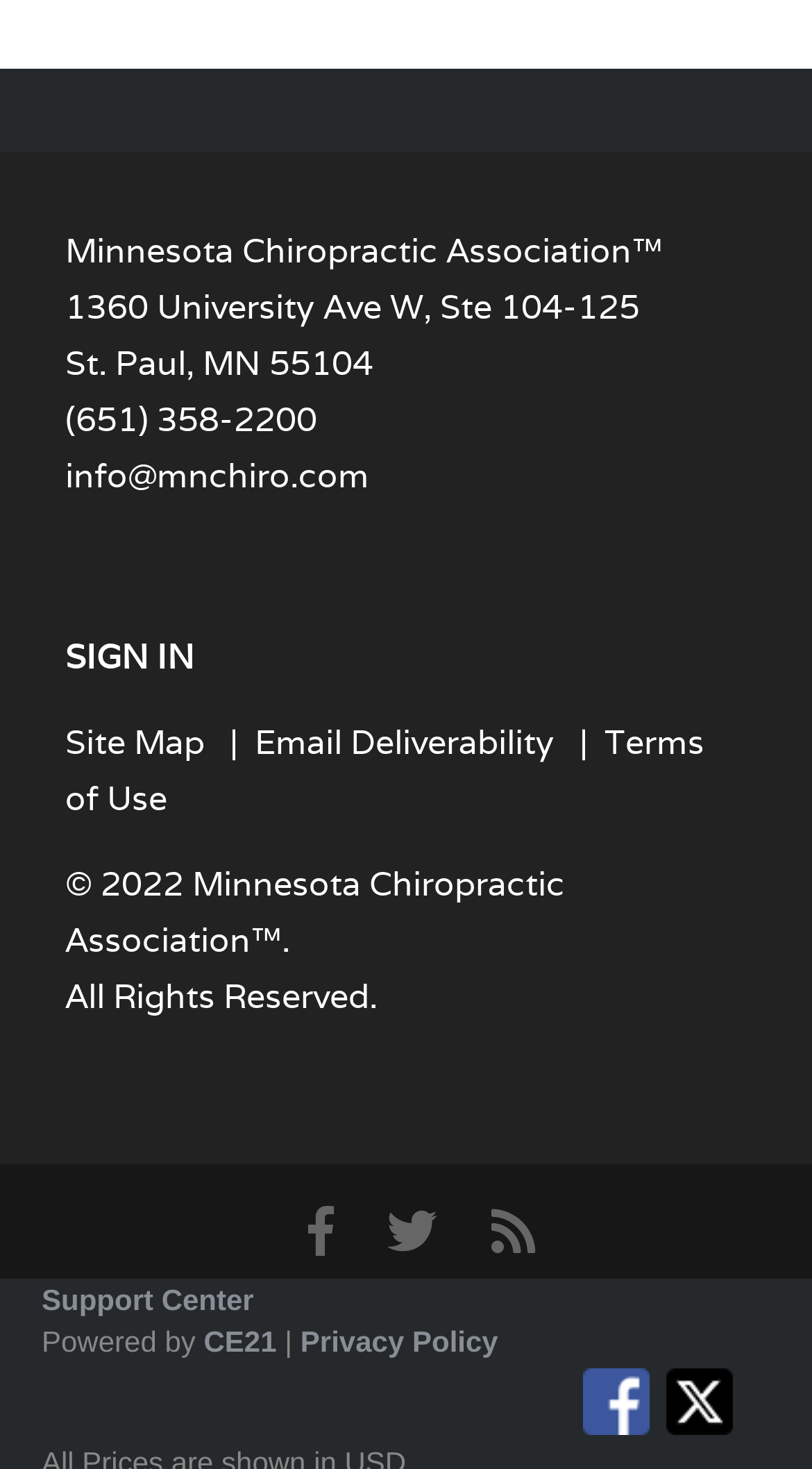What is the phone number of the association?
Using the image as a reference, give an elaborate response to the question.

The phone number of the association can be found in the top section of the webpage, below the address, as '(651) 358-2200'.